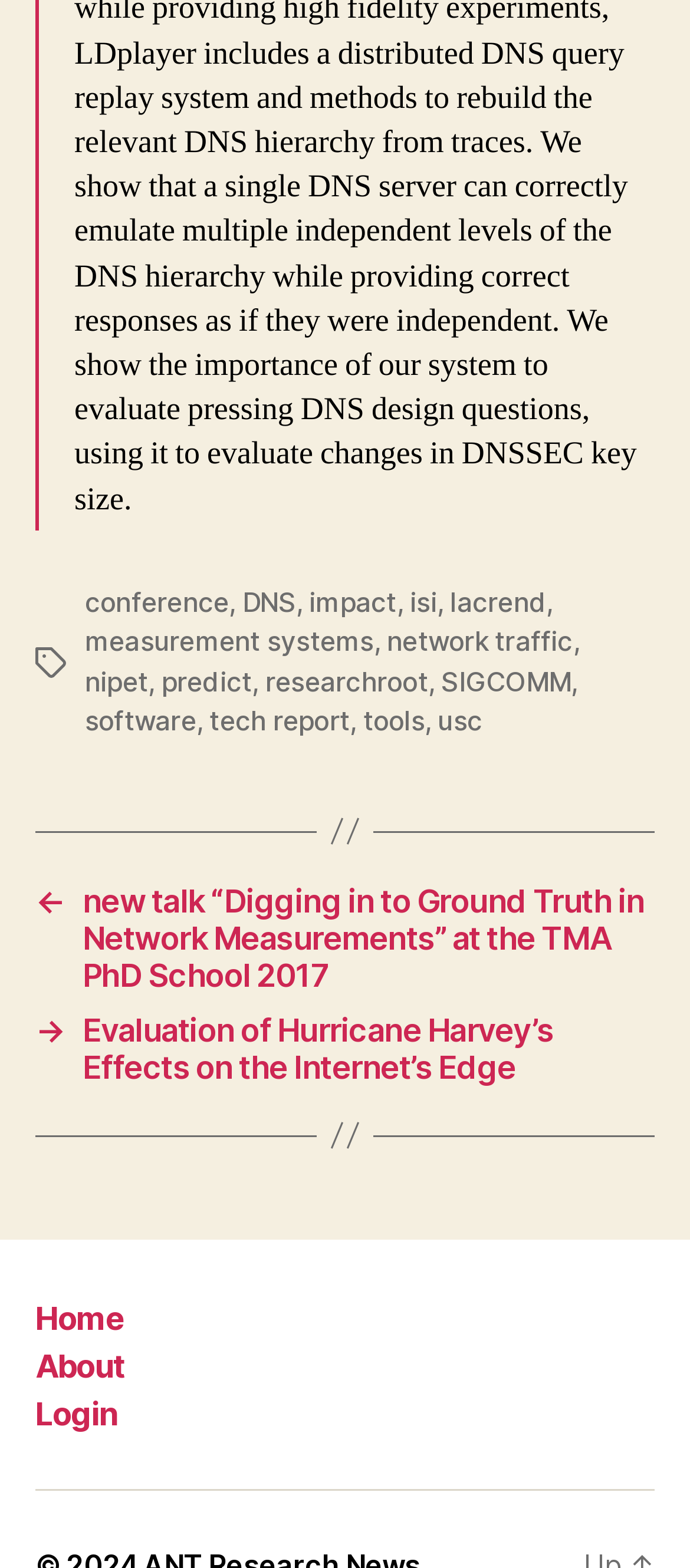Highlight the bounding box coordinates of the element that should be clicked to carry out the following instruction: "go to the 'Home' page". The coordinates must be given as four float numbers ranging from 0 to 1, i.e., [left, top, right, bottom].

[0.051, 0.829, 0.18, 0.853]